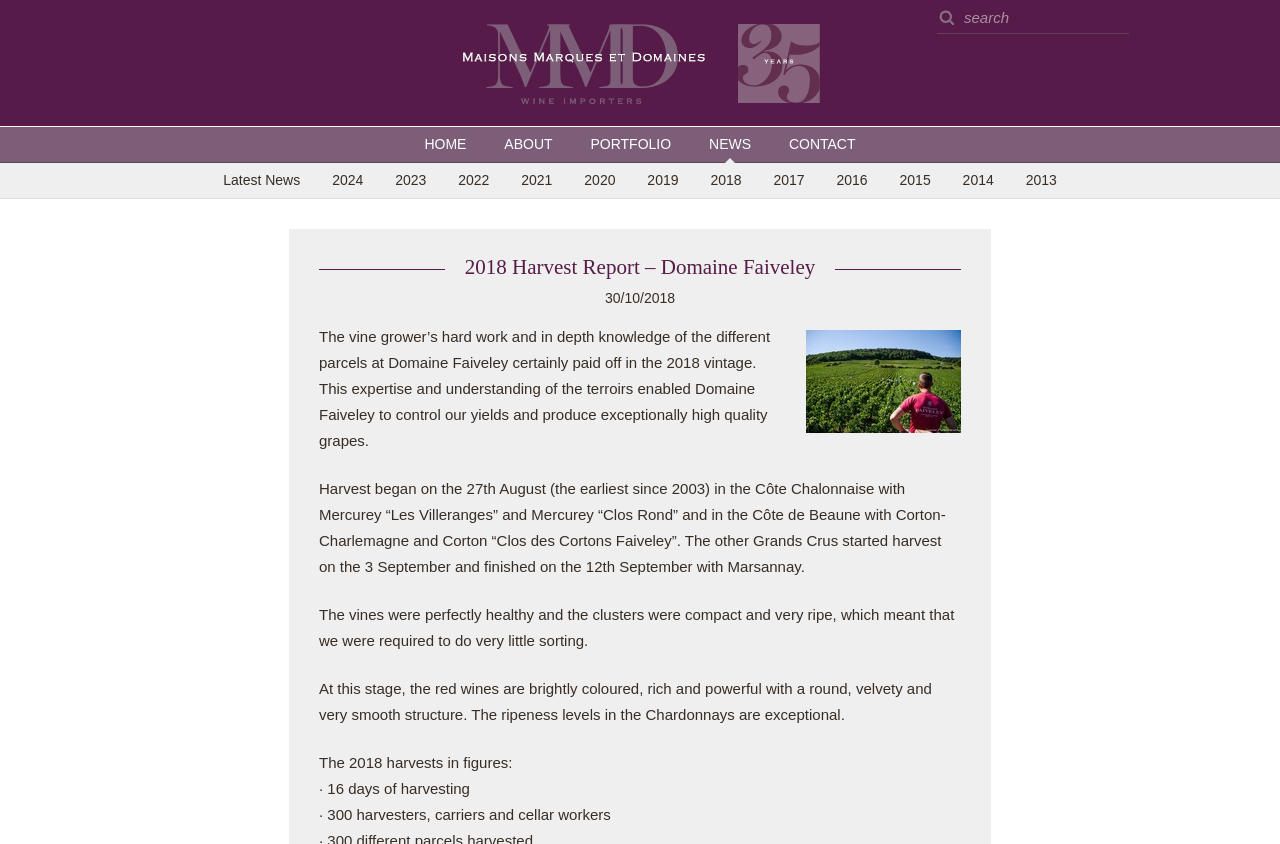Please provide the bounding box coordinates for the element that needs to be clicked to perform the following instruction: "Learn more about Maisons Marques et Domaines". The coordinates should be given as four float numbers between 0 and 1, i.e., [left, top, right, bottom].

[0.355, 0.024, 0.645, 0.123]